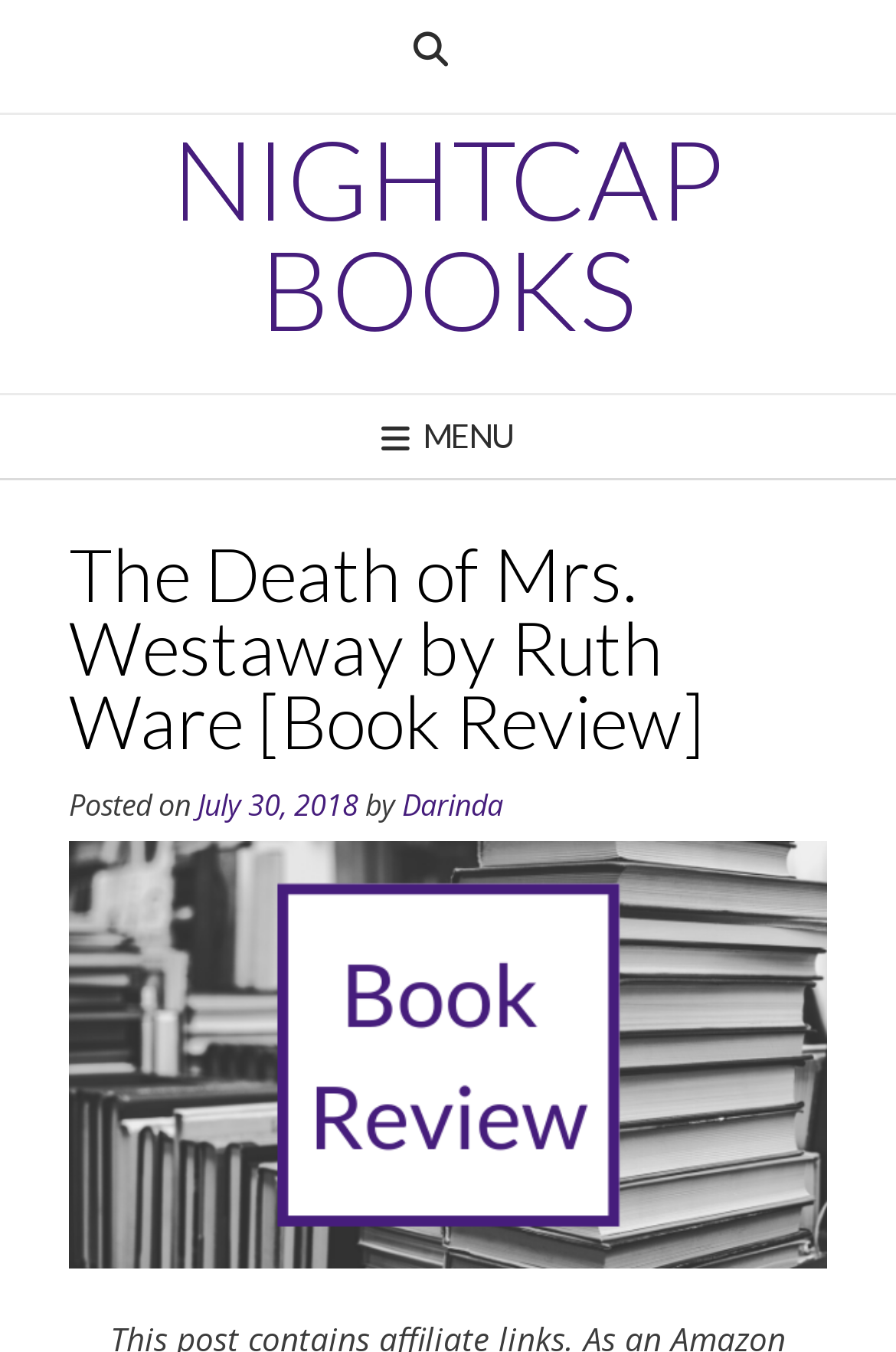What is the date of the book review?
Please ensure your answer is as detailed and informative as possible.

I located the answer by looking at the link element with the text 'July 30, 2018' which is accompanied by the text 'Posted on', indicating that it is the date of the book review.